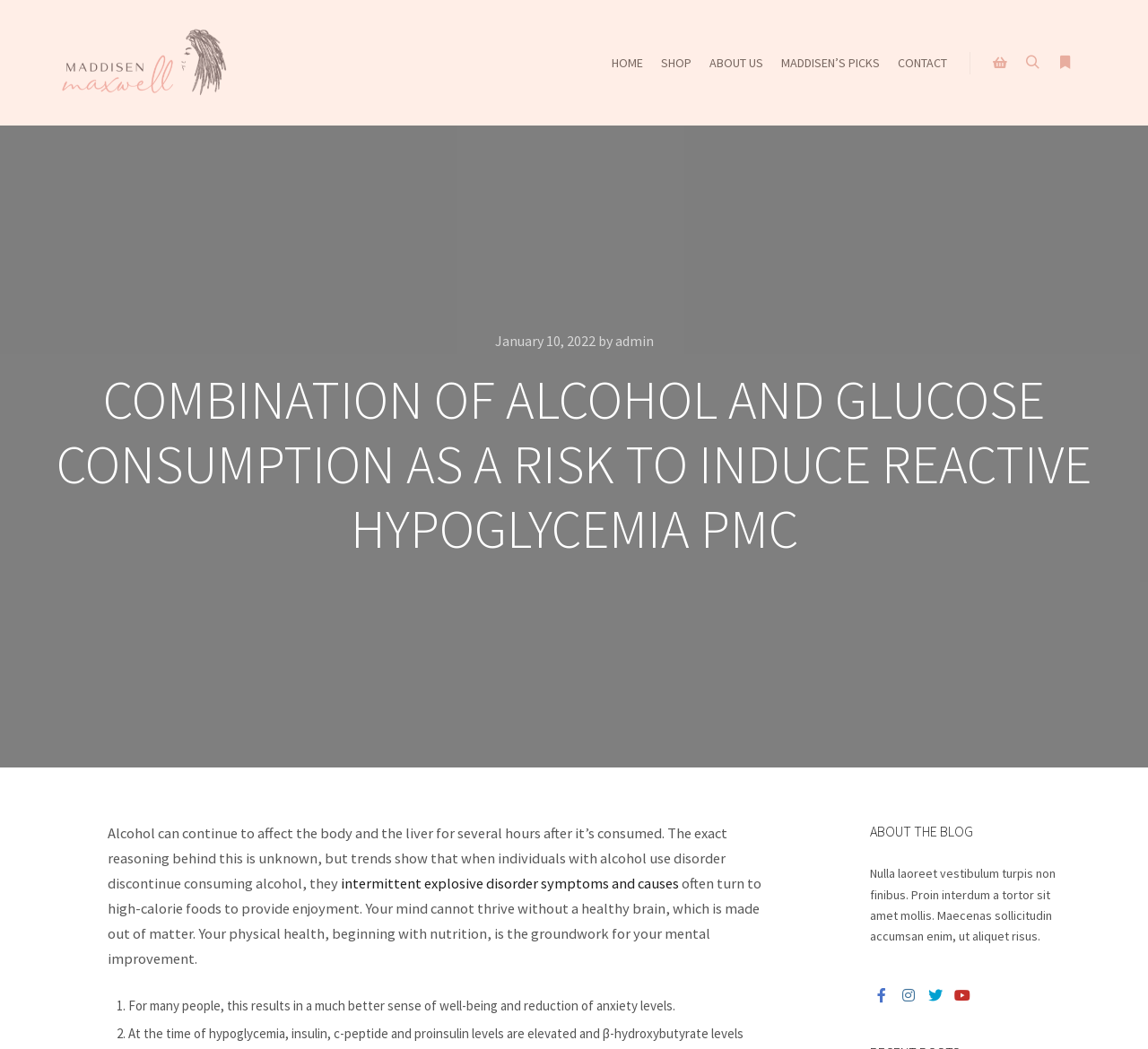Identify the first-level heading on the webpage and generate its text content.

COMBINATION OF ALCOHOL AND GLUCOSE CONSUMPTION AS A RISK TO INDUCE REACTIVE HYPOGLYCEMIA PMC